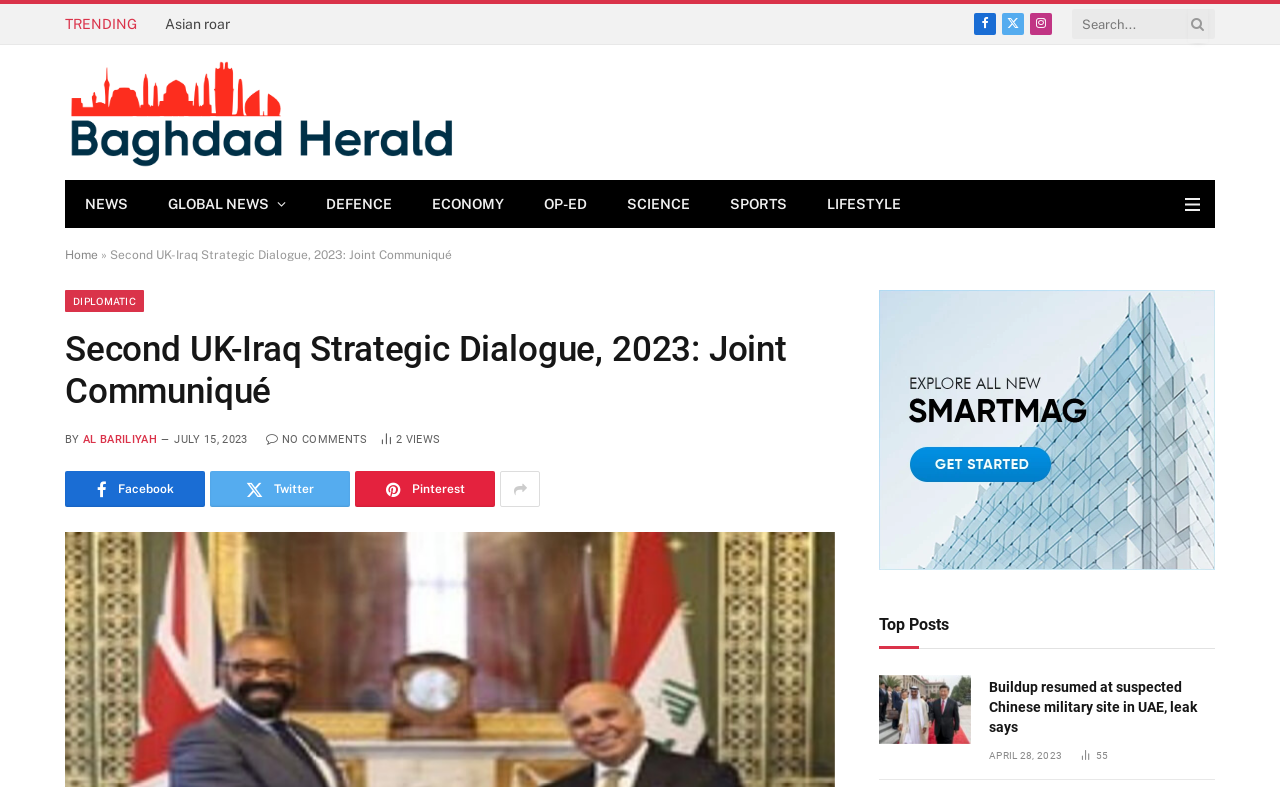Generate a thorough caption detailing the webpage content.

The webpage appears to be a news article page from the Baghdad Herald. At the top, there is a navigation menu with links to "NEWS", "GLOBAL NEWS", "DEFENCE", "ECONOMY", "OP-ED", "SCIENCE", "SPORTS", and "LIFESTYLE". Below this menu, there is a search bar with a magnifying glass icon and a "Menu" button on the right side.

The main content of the page is an article titled "Second UK-Iraq Strategic Dialogue, 2023: Joint Communiqué". The article has a heading, followed by the text "BY AL BARILIYAH" and a timestamp "JULY 15, 2023". There are also social media sharing links and a "NO COMMENTS" button.

To the right of the article, there is a sidebar with a "Top Posts" section, which features a list of article links, including "Buildup resumed at suspected Chinese military site in UAE, leak says". Each article link has a timestamp and a view count.

At the very top of the page, there is a "TRENDING" label, followed by a link to "Asian roar". There are also social media links to Facebook, Twitter, and Instagram. The Baghdad Herald logo is displayed at the top left corner of the page, along with a link to the homepage.